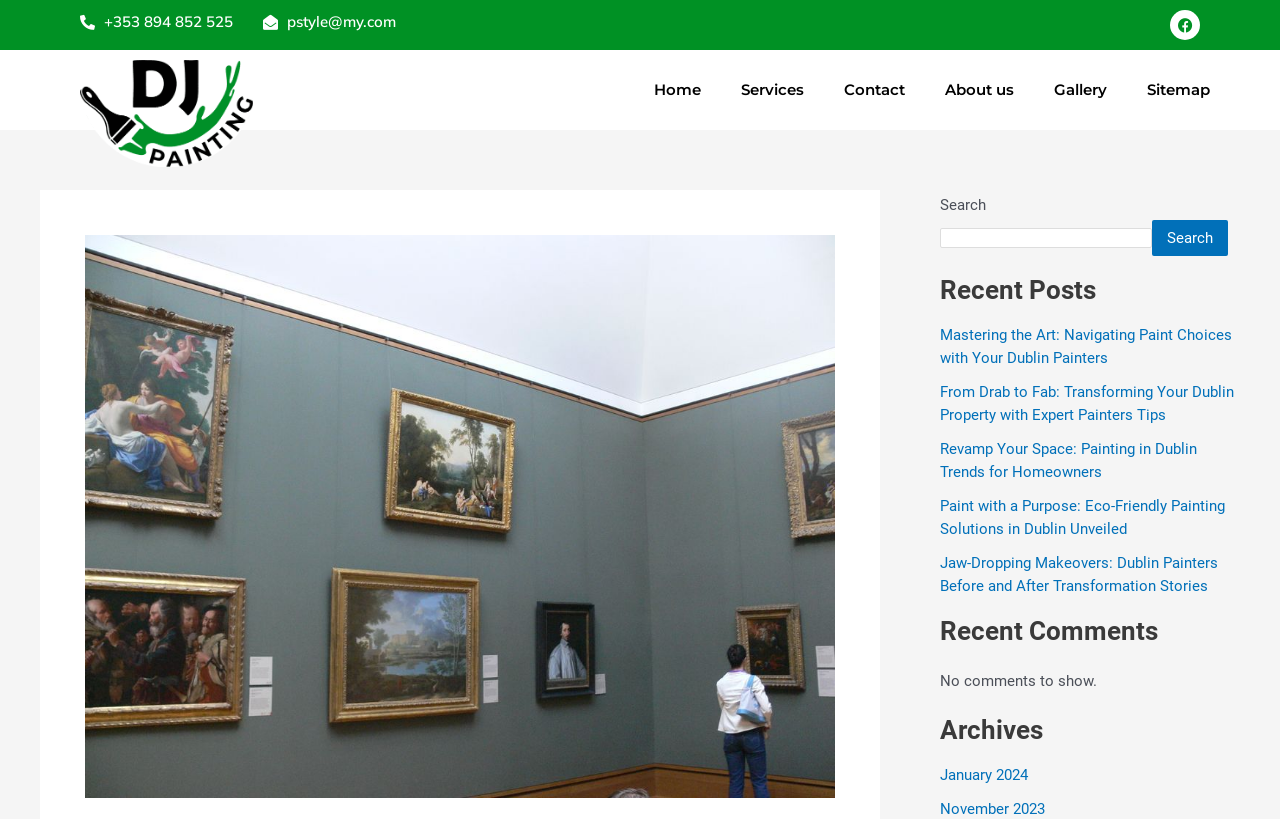Extract the main heading text from the webpage.

10 things you must know before painting your room